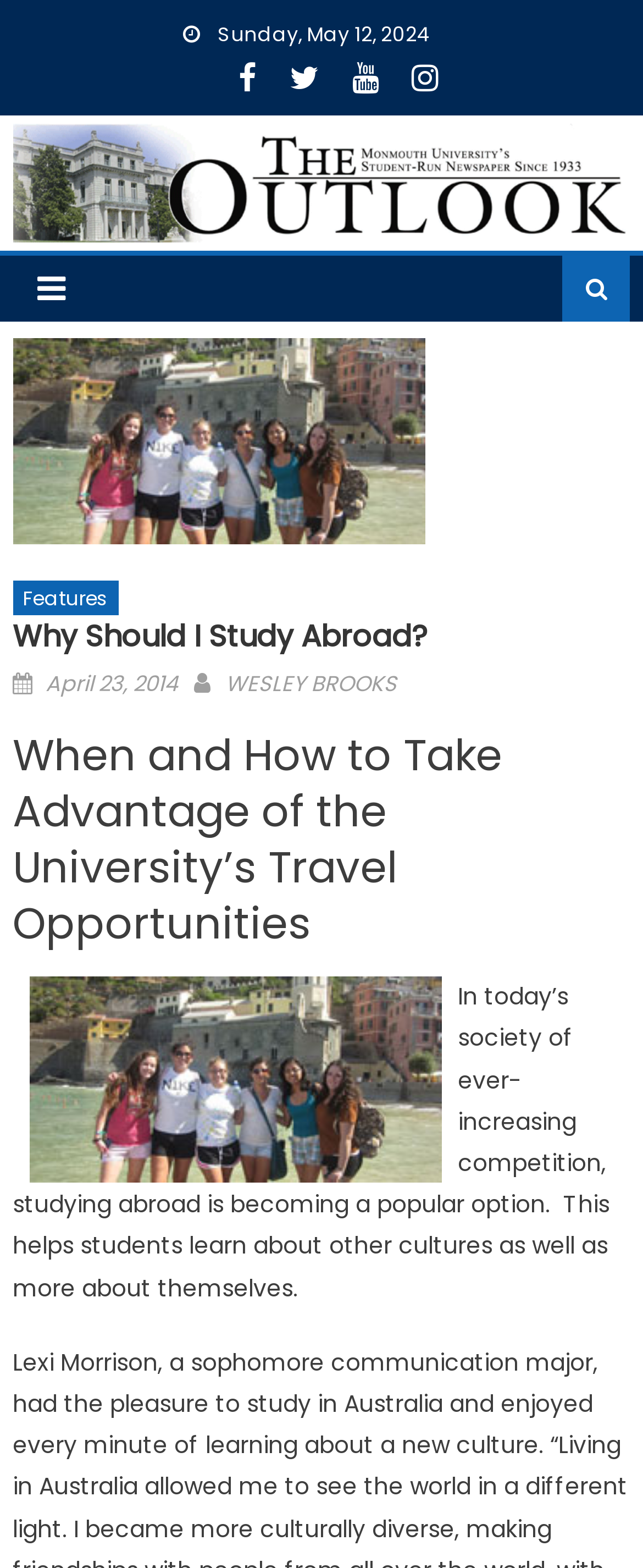Answer the question below in one word or phrase:
What is the main topic of the article?

Studying abroad